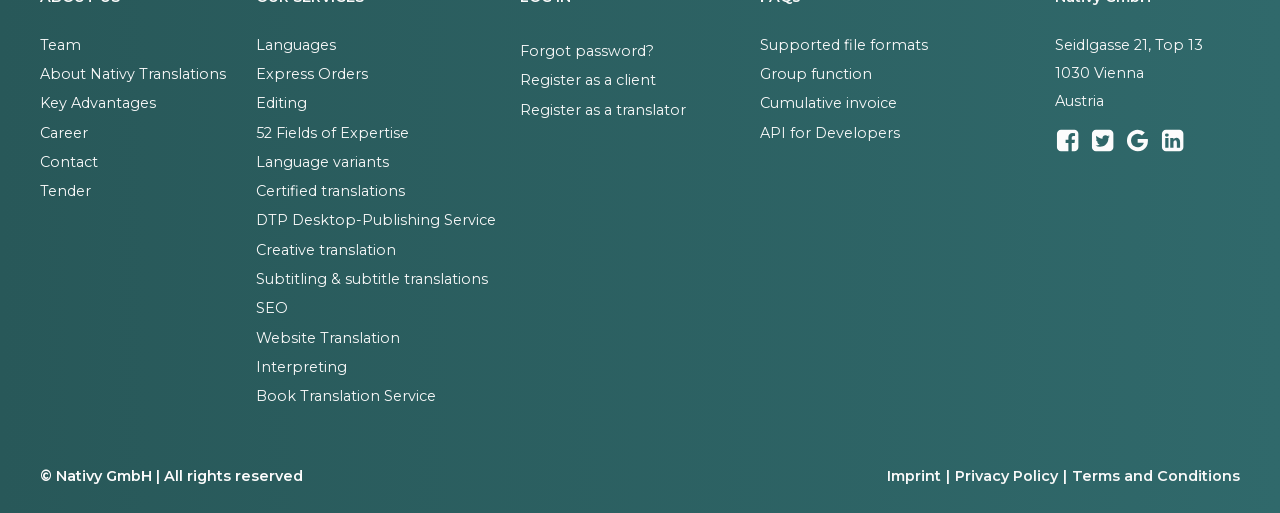Determine the bounding box coordinates of the clickable element to achieve the following action: 'Register as a client'. Provide the coordinates as four float values between 0 and 1, formatted as [left, top, right, bottom].

[0.406, 0.135, 0.512, 0.192]